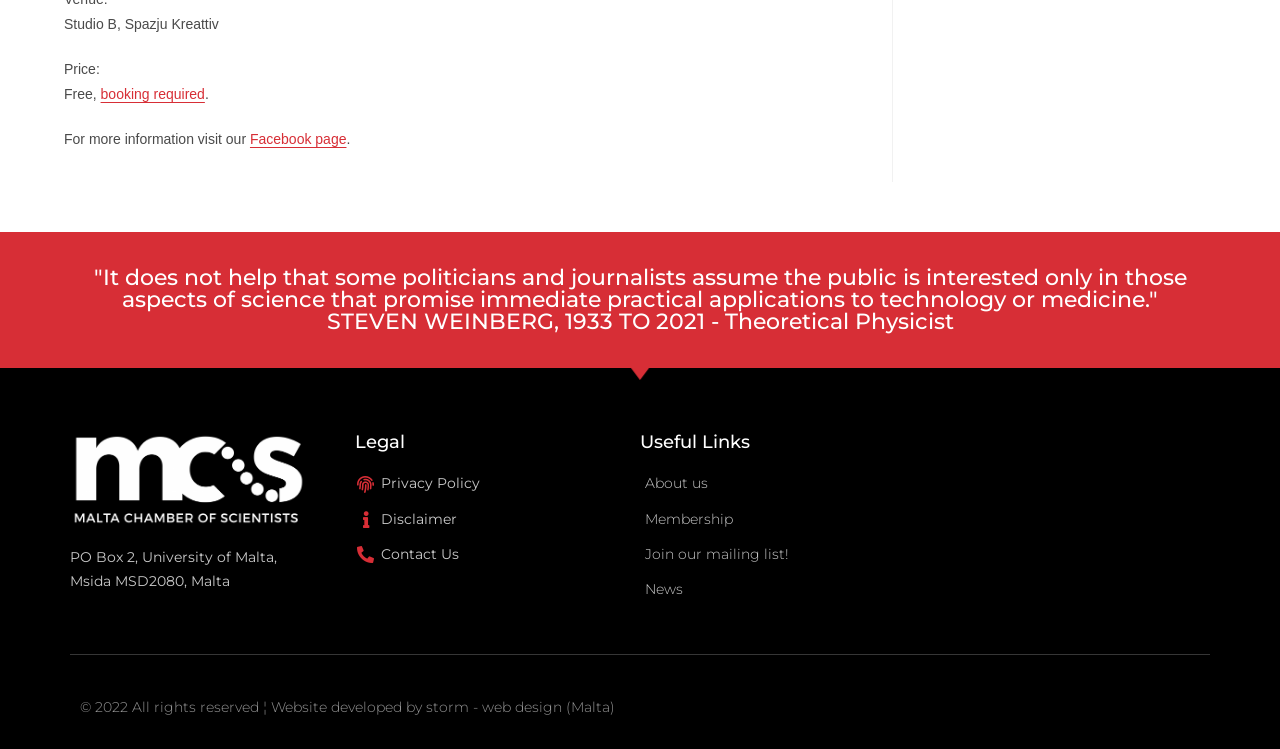What is the name of the studio?
Please give a detailed and elaborate answer to the question.

The name of the studio can be found at the top of the webpage, where it is written as 'Studio B, Spazju Kreattiv' in a static text element.